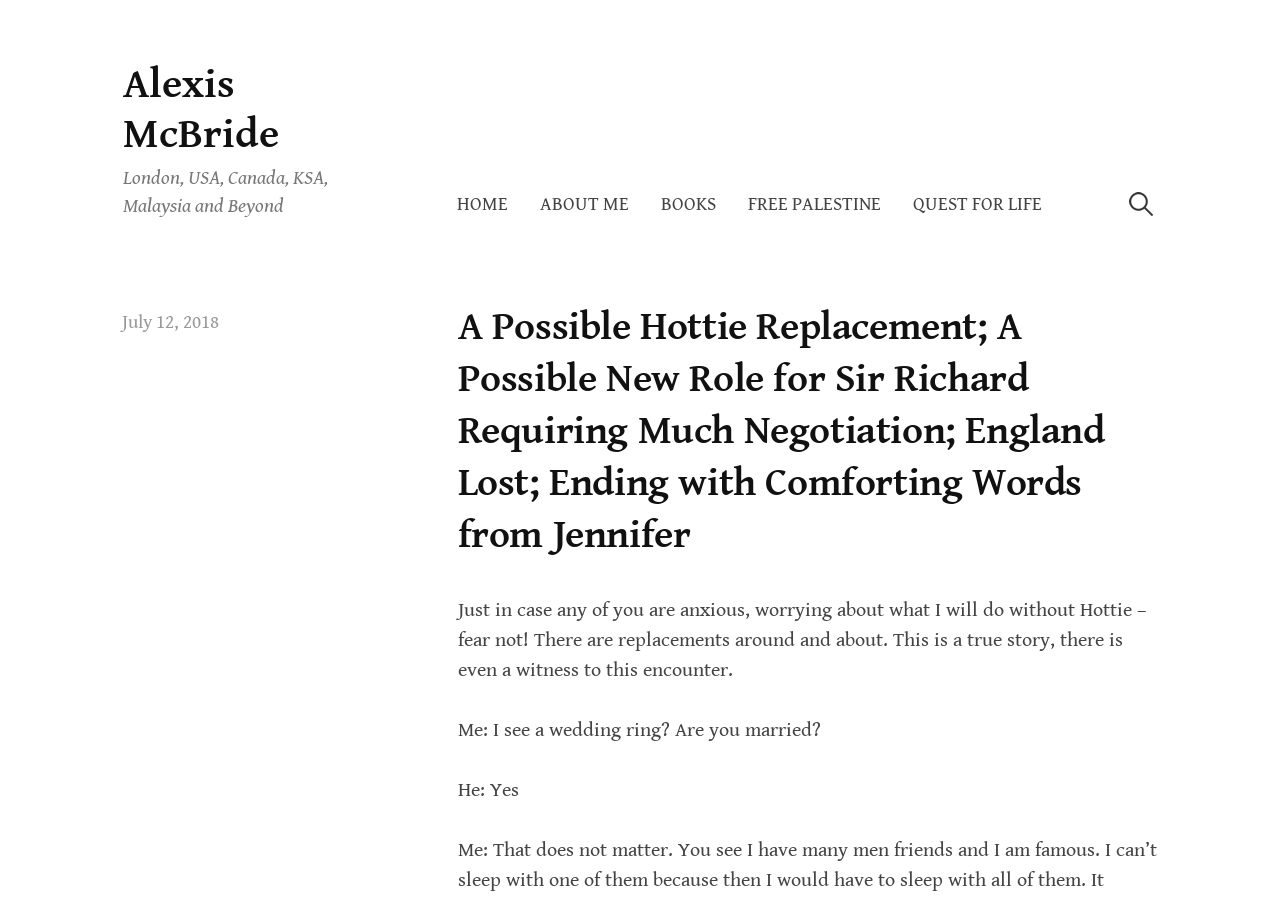Determine the bounding box coordinates of the section I need to click to execute the following instruction: "search for something". Provide the coordinates as four float numbers between 0 and 1, i.e., [left, top, right, bottom].

[0.878, 0.205, 0.904, 0.249]